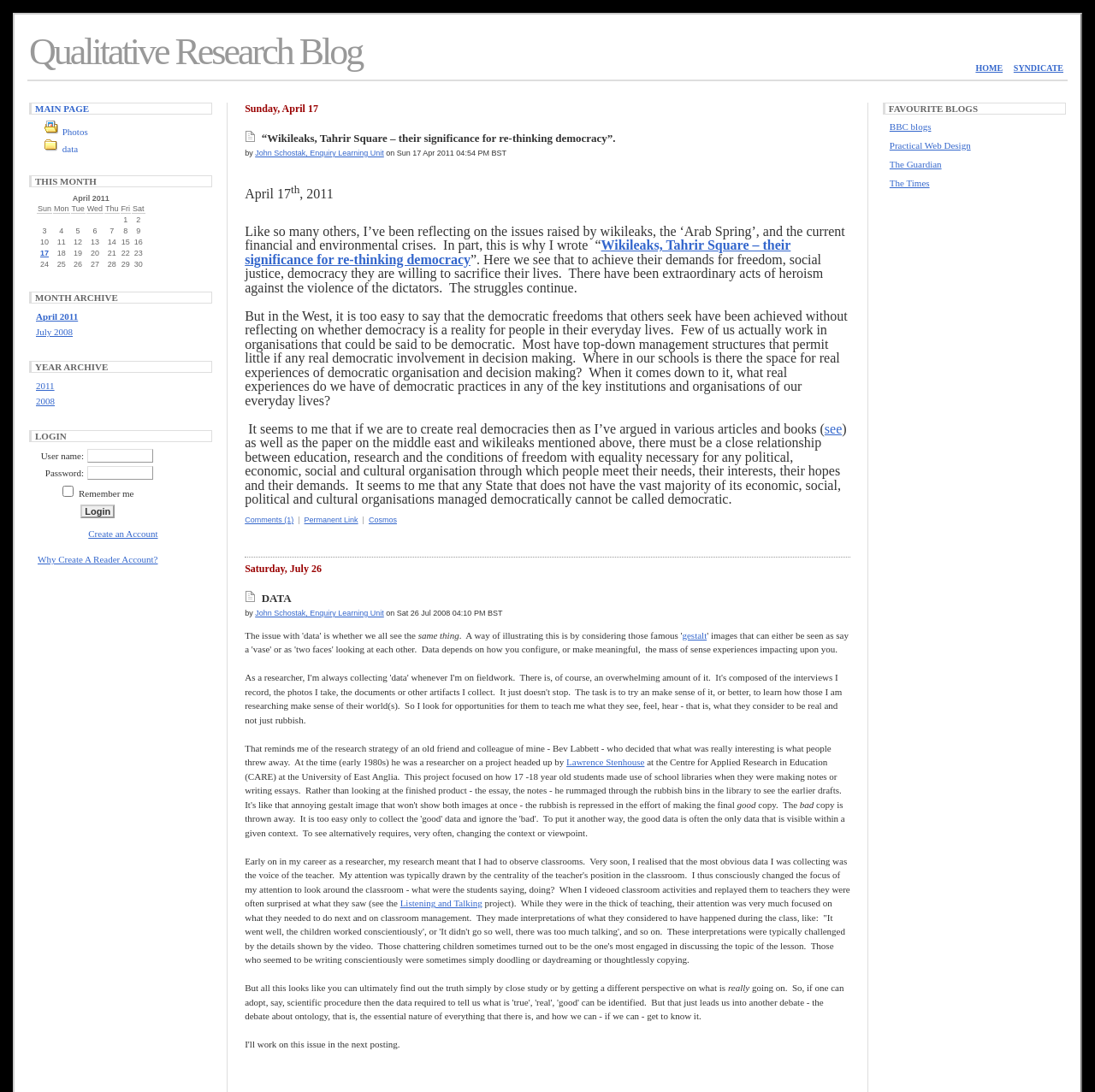Determine the bounding box coordinates of the clickable area required to perform the following instruction: "Login with your username". The coordinates should be represented as four float numbers between 0 and 1: [left, top, right, bottom].

[0.078, 0.41, 0.146, 0.425]